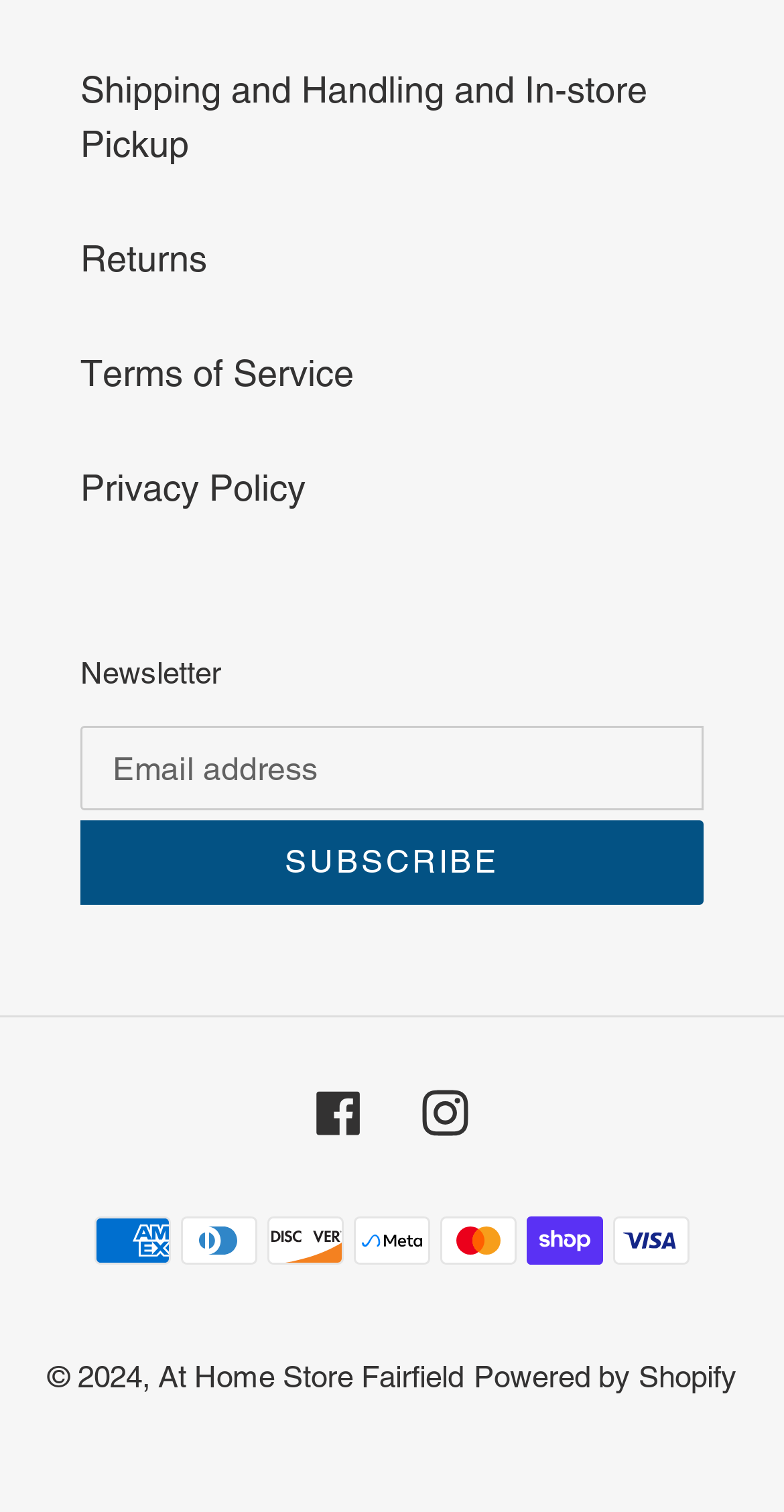What is the copyright year?
Provide a comprehensive and detailed answer to the question.

The StaticText element at the bottom of the page displays the copyright symbol followed by the year '2024', indicating that the website's content is copyrighted until 2024.